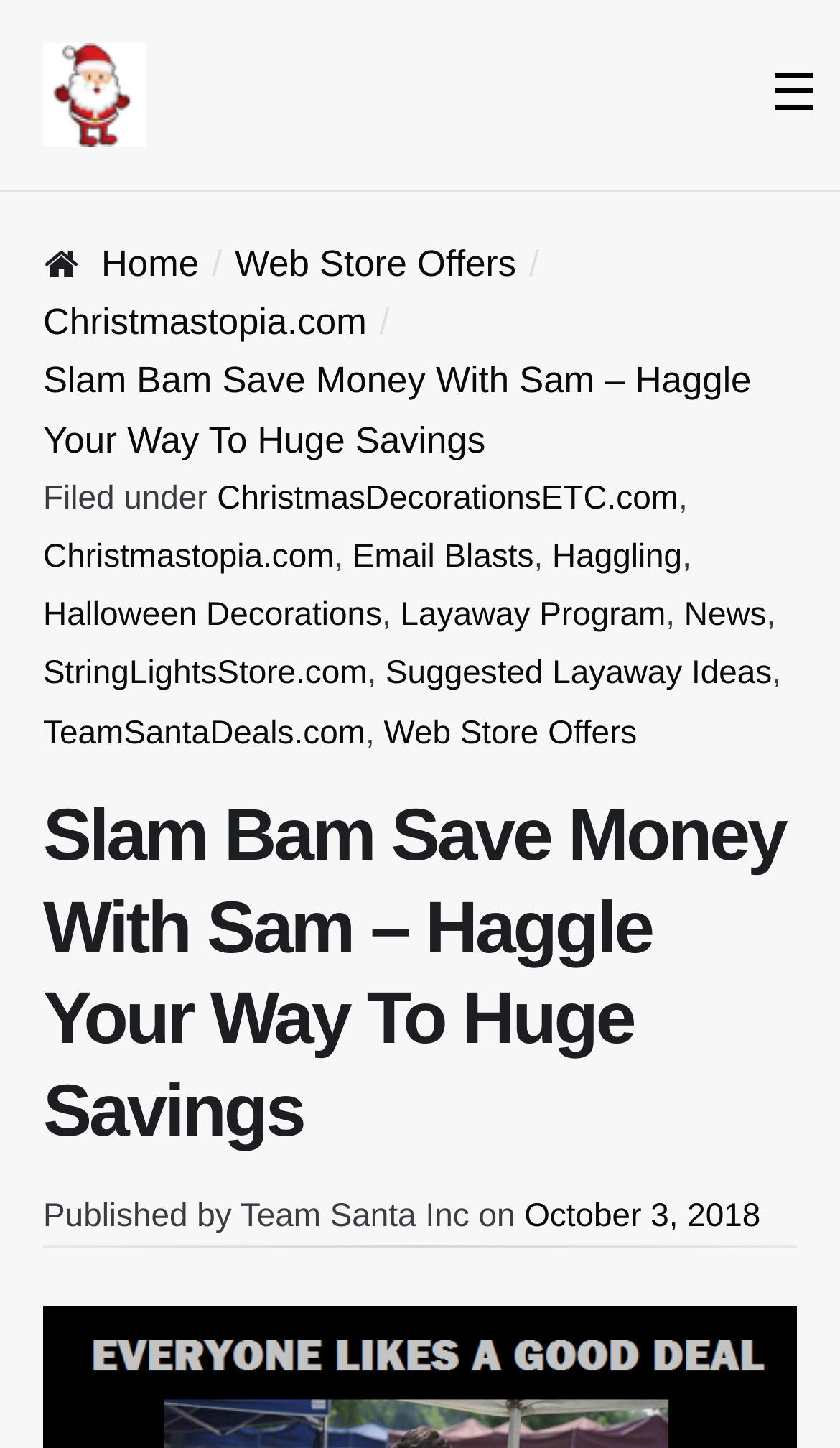What is the last category listed in the header?
Carefully analyze the image and provide a thorough answer to the question.

I looked at the header section and found that the last category listed is 'News', which is a link.